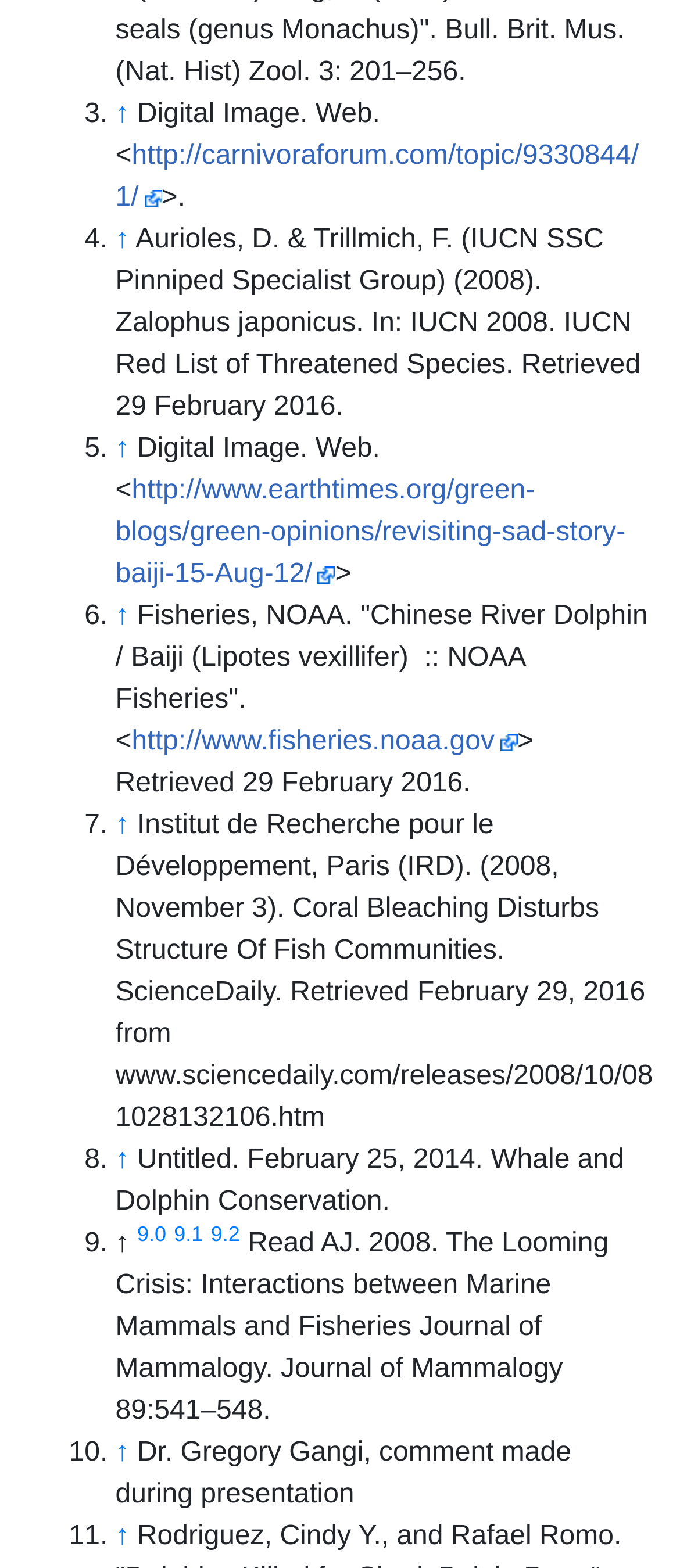Identify the bounding box coordinates for the element you need to click to achieve the following task: "Jump up". The coordinates must be four float values ranging from 0 to 1, formatted as [left, top, right, bottom].

[0.17, 0.144, 0.19, 0.163]